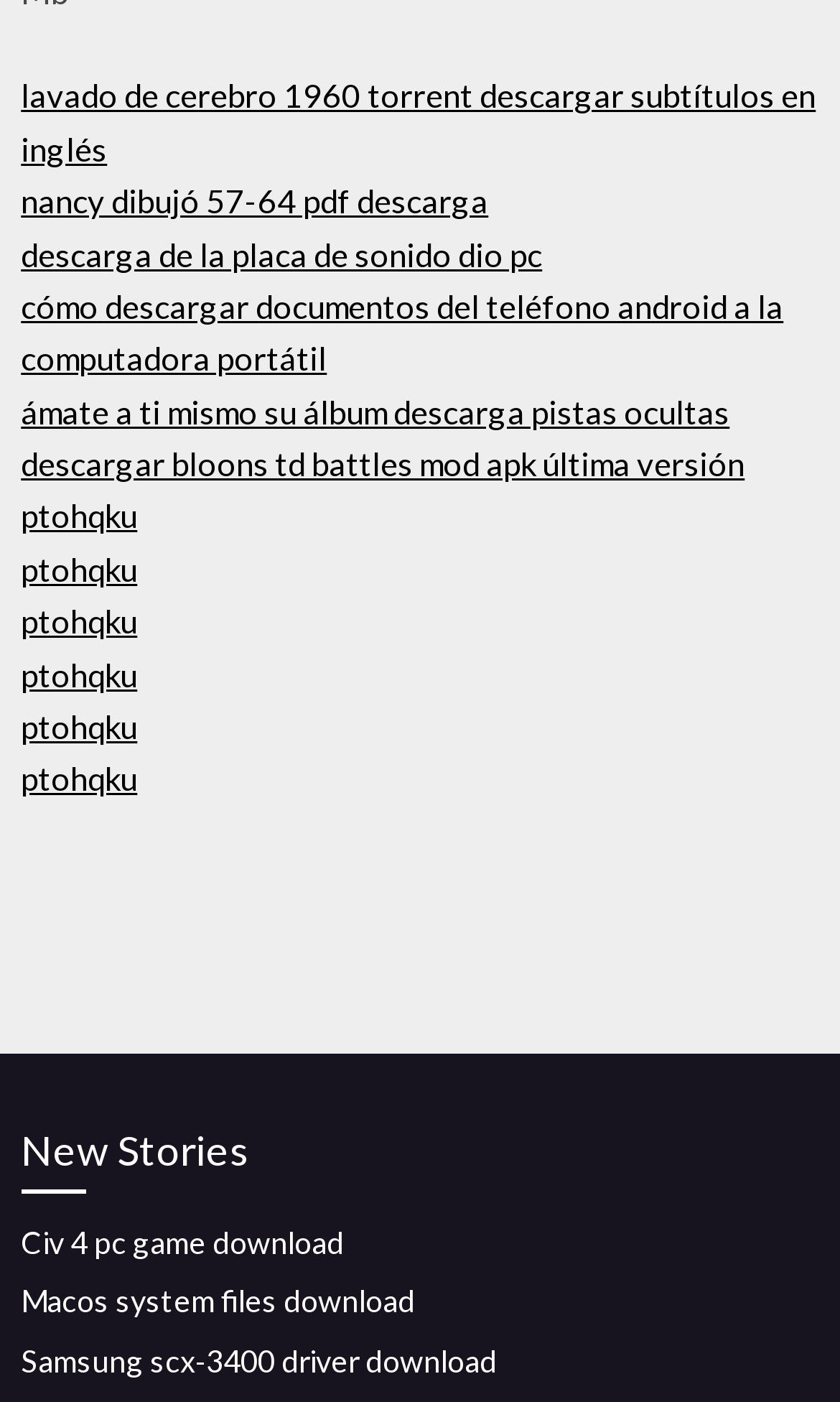Please pinpoint the bounding box coordinates for the region I should click to adhere to this instruction: "Access Samsung scx-3400 driver download".

[0.025, 0.957, 0.592, 0.984]